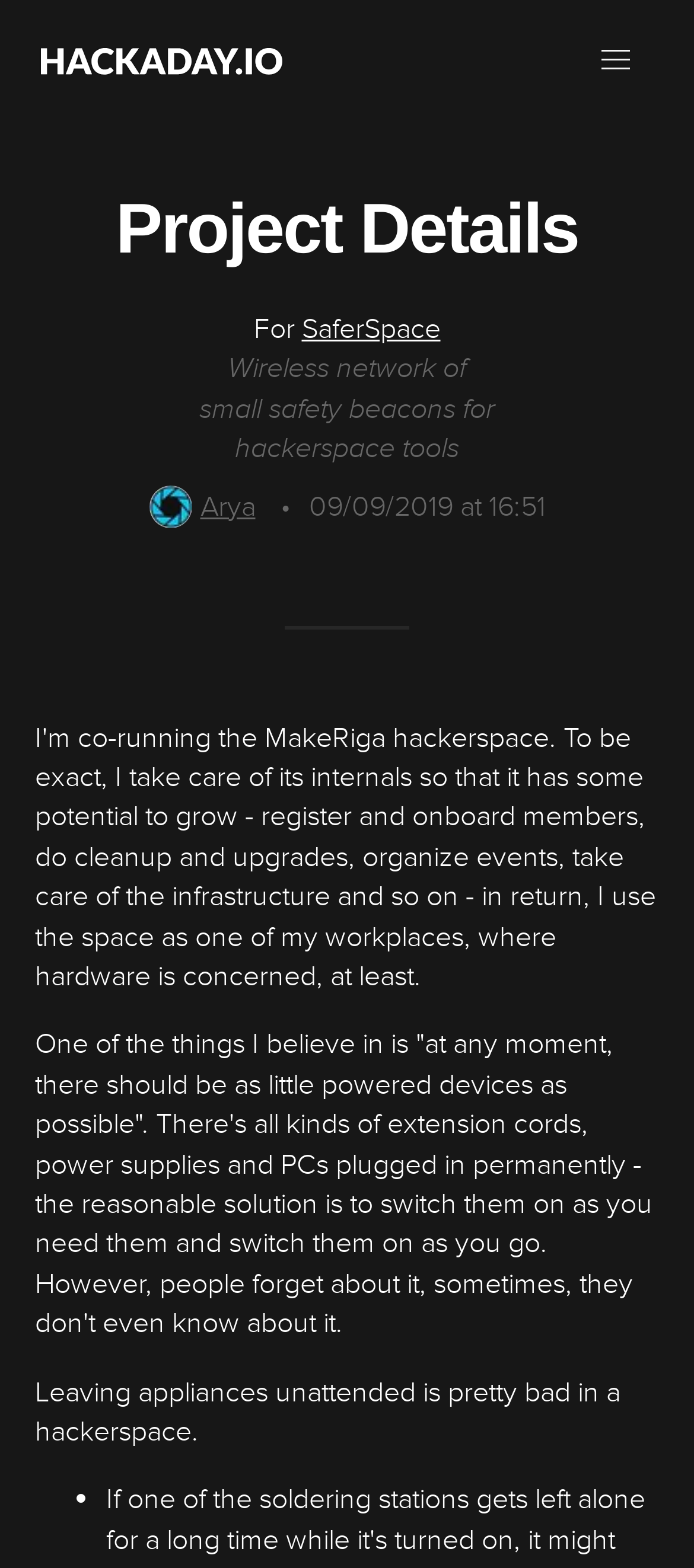Give a one-word or short phrase answer to this question: 
What is the concern of the author about hackerspaces?

Leaving appliances unattended